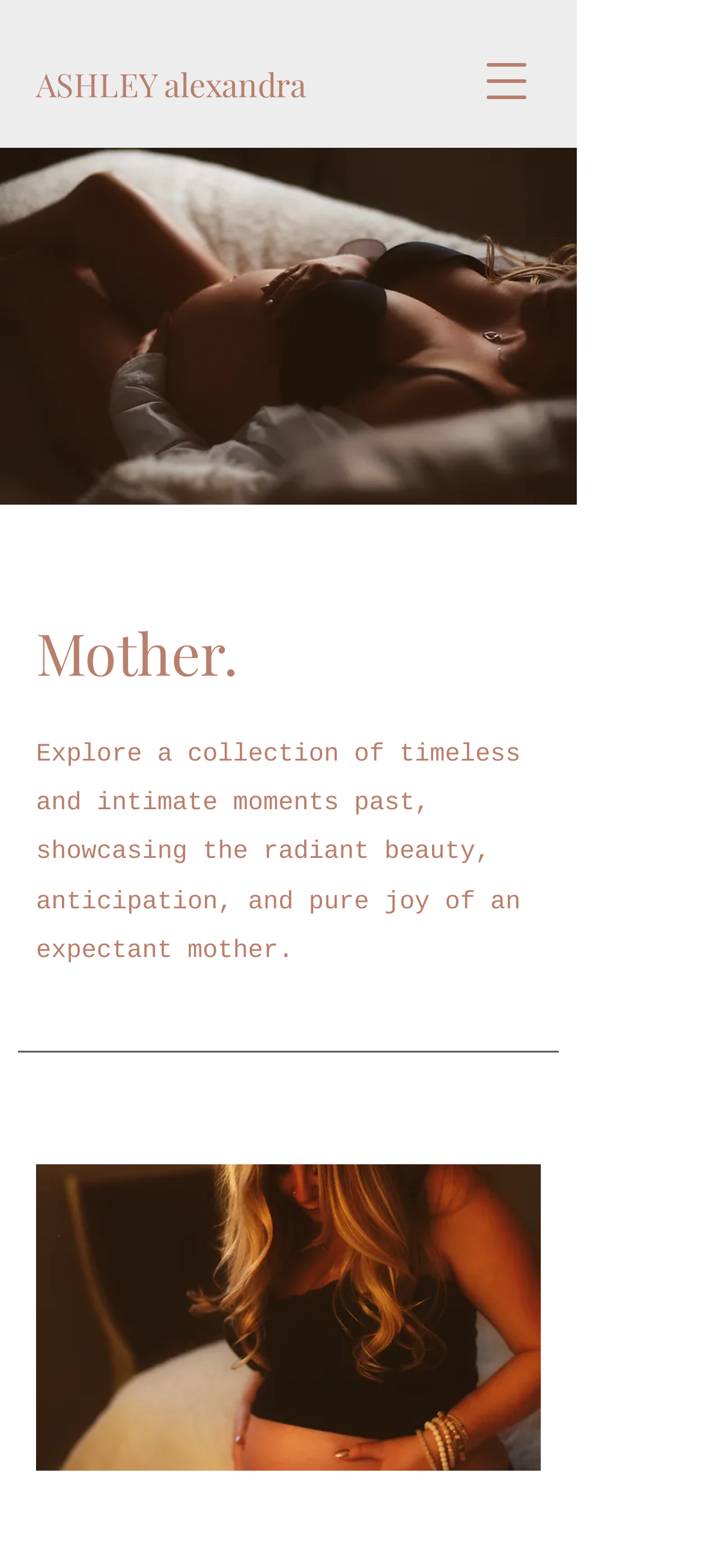Provide a single word or phrase to answer the given question: 
What is the purpose of the button on the top right corner?

Open navigation menu